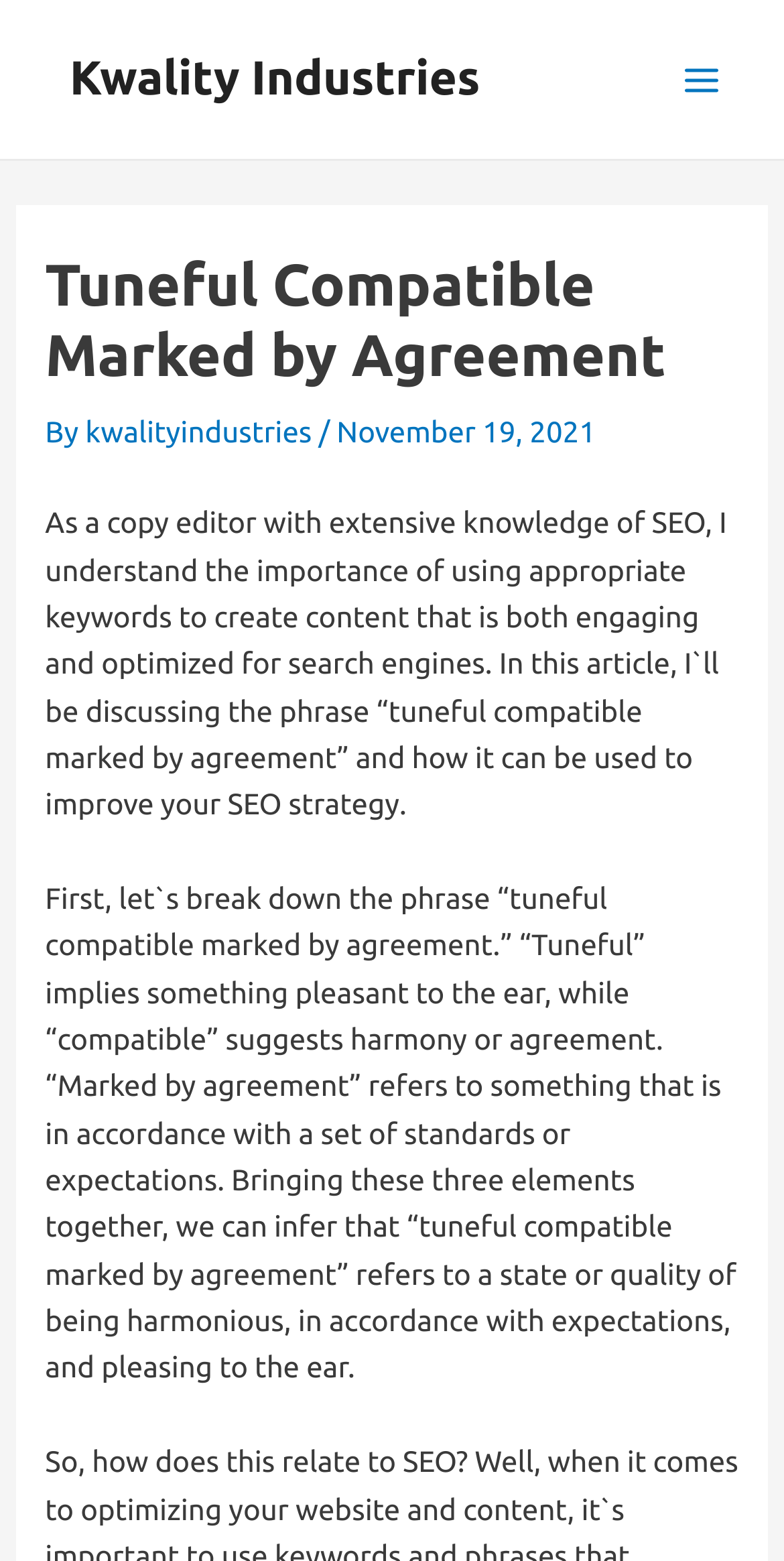Provide a one-word or short-phrase answer to the question:
What is the company name mentioned on the webpage?

Kwality Industries